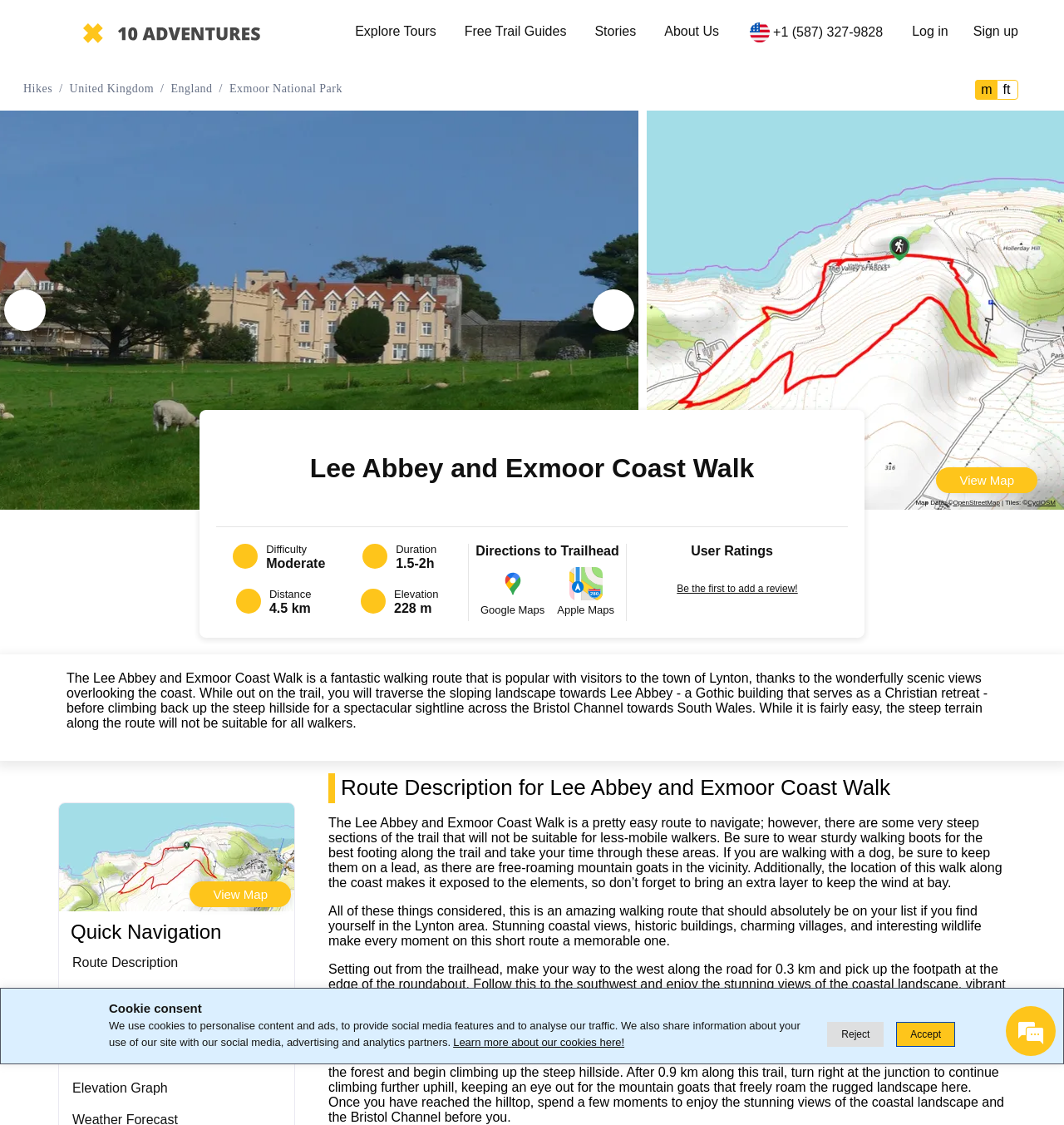Refer to the image and provide an in-depth answer to the question:
What is the recommended footwear for the Lee Abbey and Exmoor Coast Walk?

The recommended footwear for the Lee Abbey and Exmoor Coast Walk can be found in the section that provides tips for the walk, where it says to wear sturdy walking boots for the best footing along the trail.